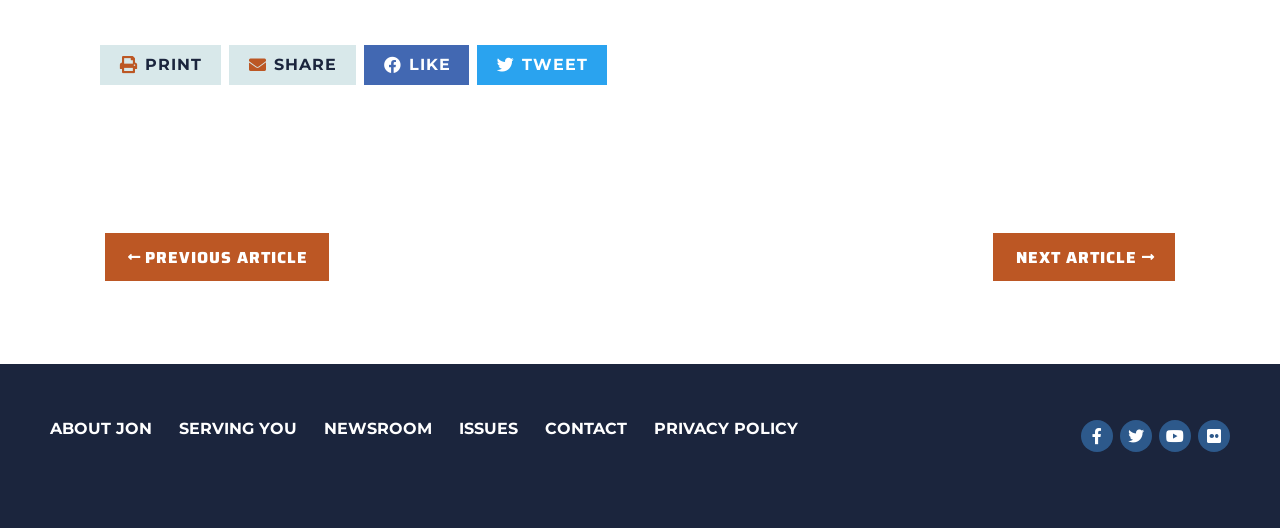Specify the bounding box coordinates of the area to click in order to follow the given instruction: "Visit about Jon."

[0.039, 0.783, 0.119, 0.846]